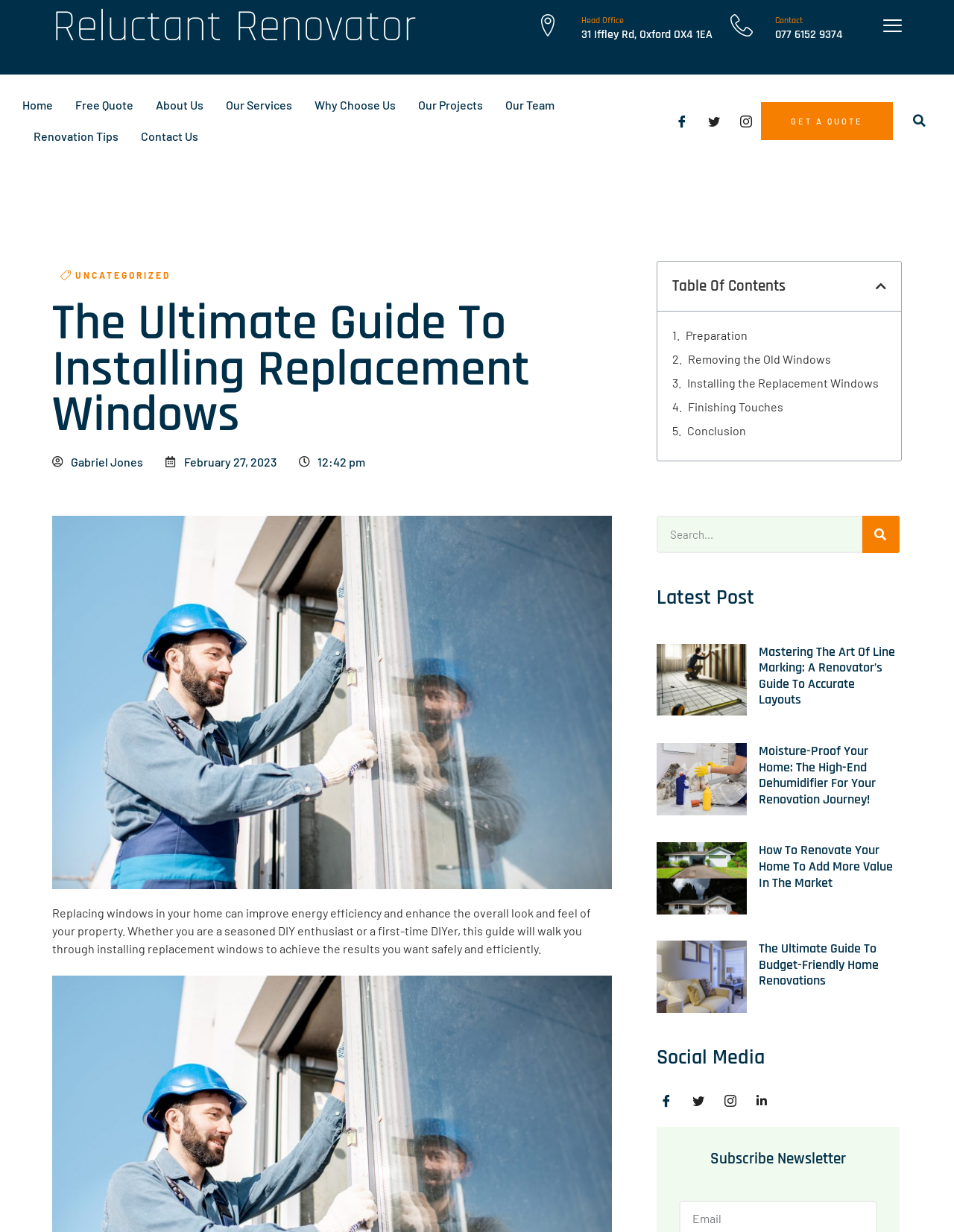How many social media links are there? Using the information from the screenshot, answer with a single word or phrase.

4